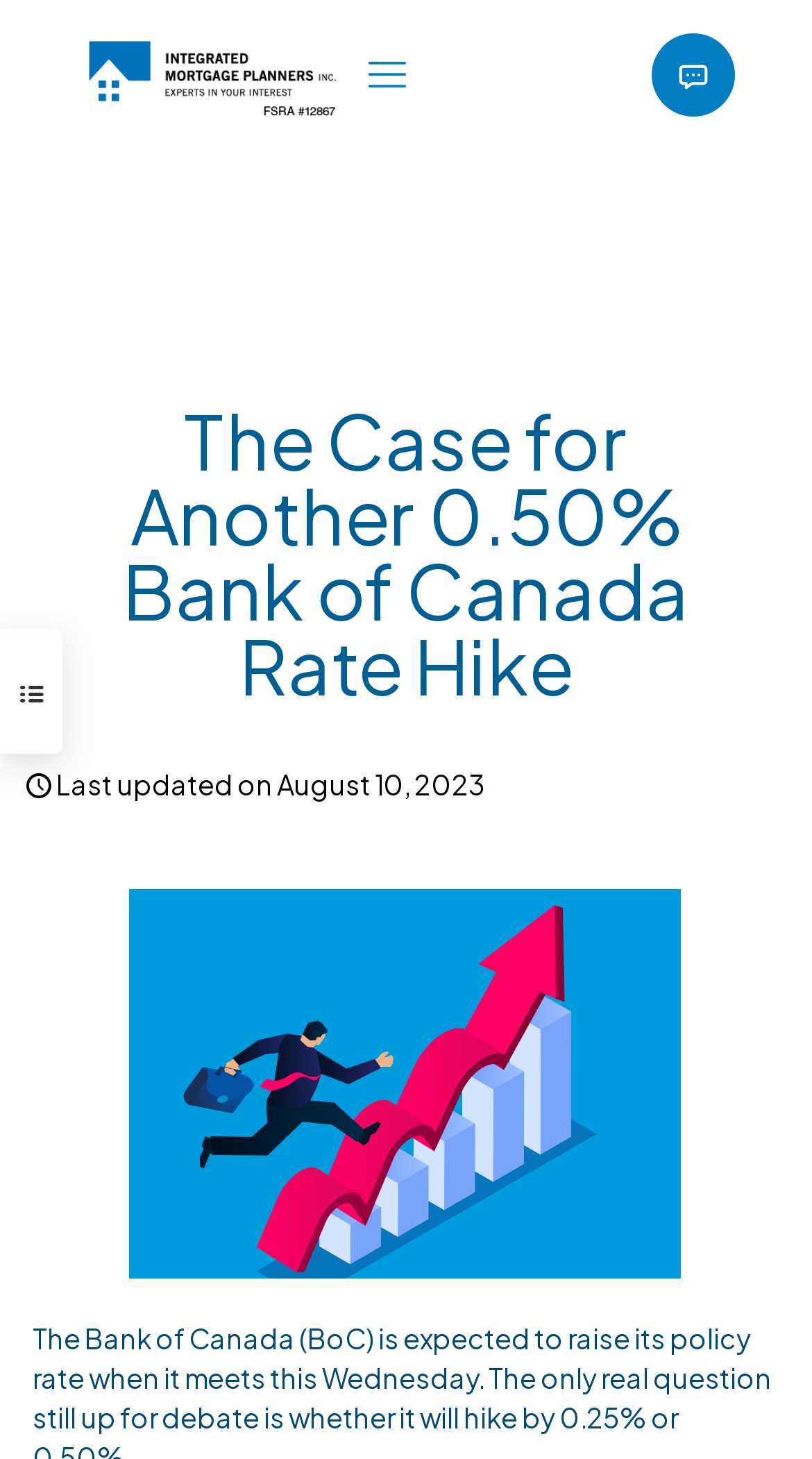Determine the bounding box coordinates for the UI element matching this description: "parent_node: ✕".

[0.454, 0.038, 0.5, 0.065]